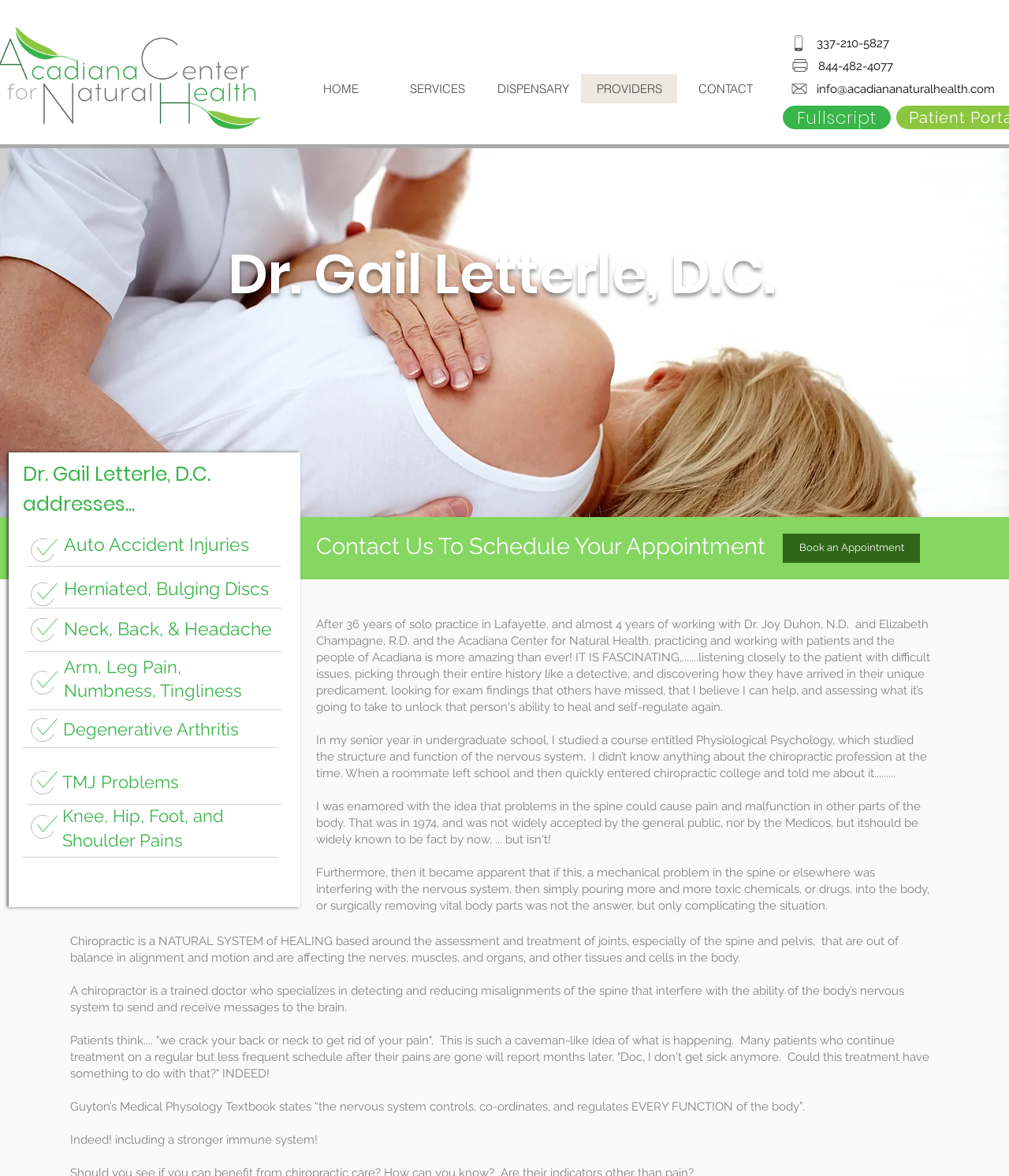What is the phone number to contact Dr. Gail Letterle?
Using the image as a reference, answer the question in detail.

I found the phone number by looking at the static text elements on the webpage, specifically the one with the bounding box coordinates [0.809, 0.031, 0.881, 0.043]. This element contains the phone number '337-210-5827'.